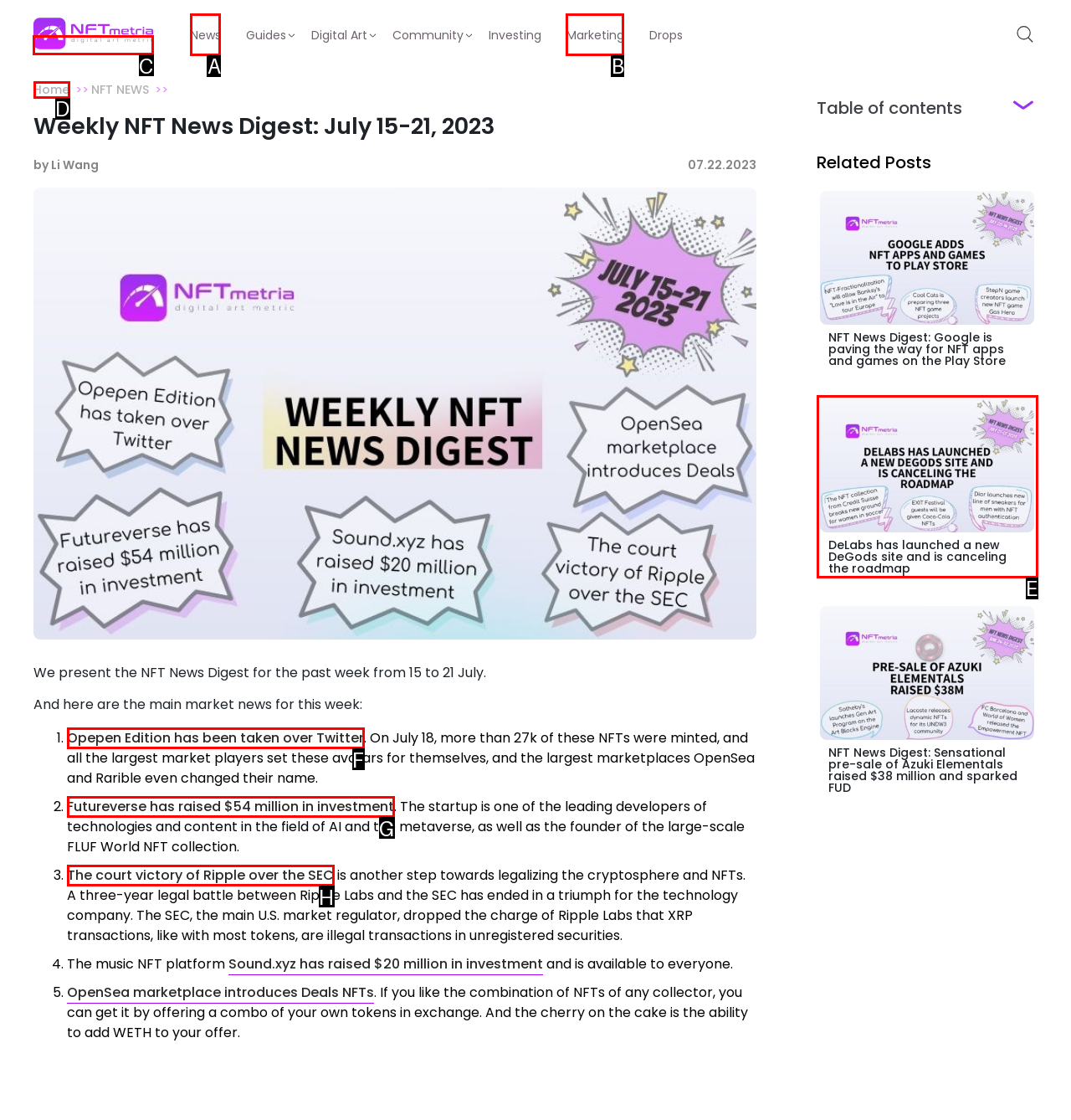Select the proper HTML element to perform the given task: Click the 'Logo' link Answer with the corresponding letter from the provided choices.

C